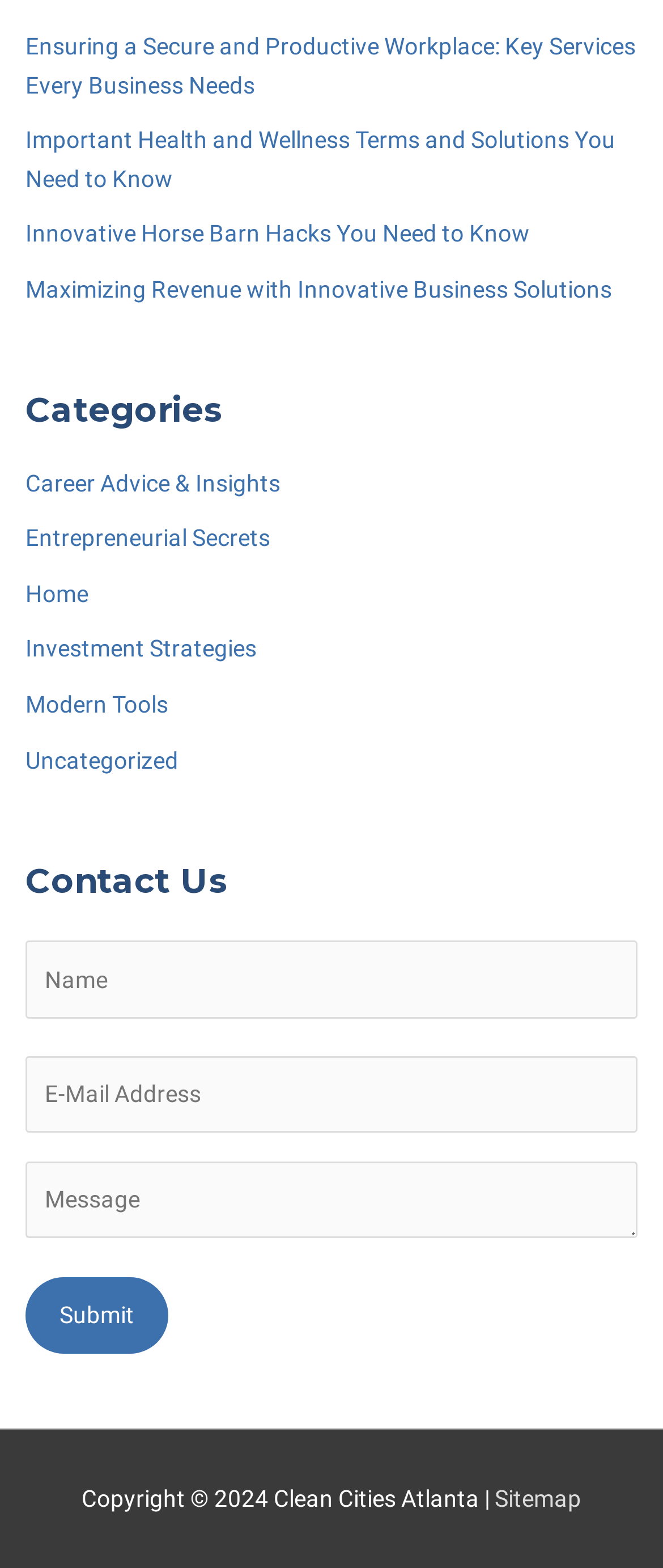Identify the bounding box coordinates for the UI element described as follows: name="your-email" placeholder="E-Mail Address". Use the format (top-left x, top-left y, bottom-right x, bottom-right y) and ensure all values are floating point numbers between 0 and 1.

[0.038, 0.674, 0.962, 0.723]